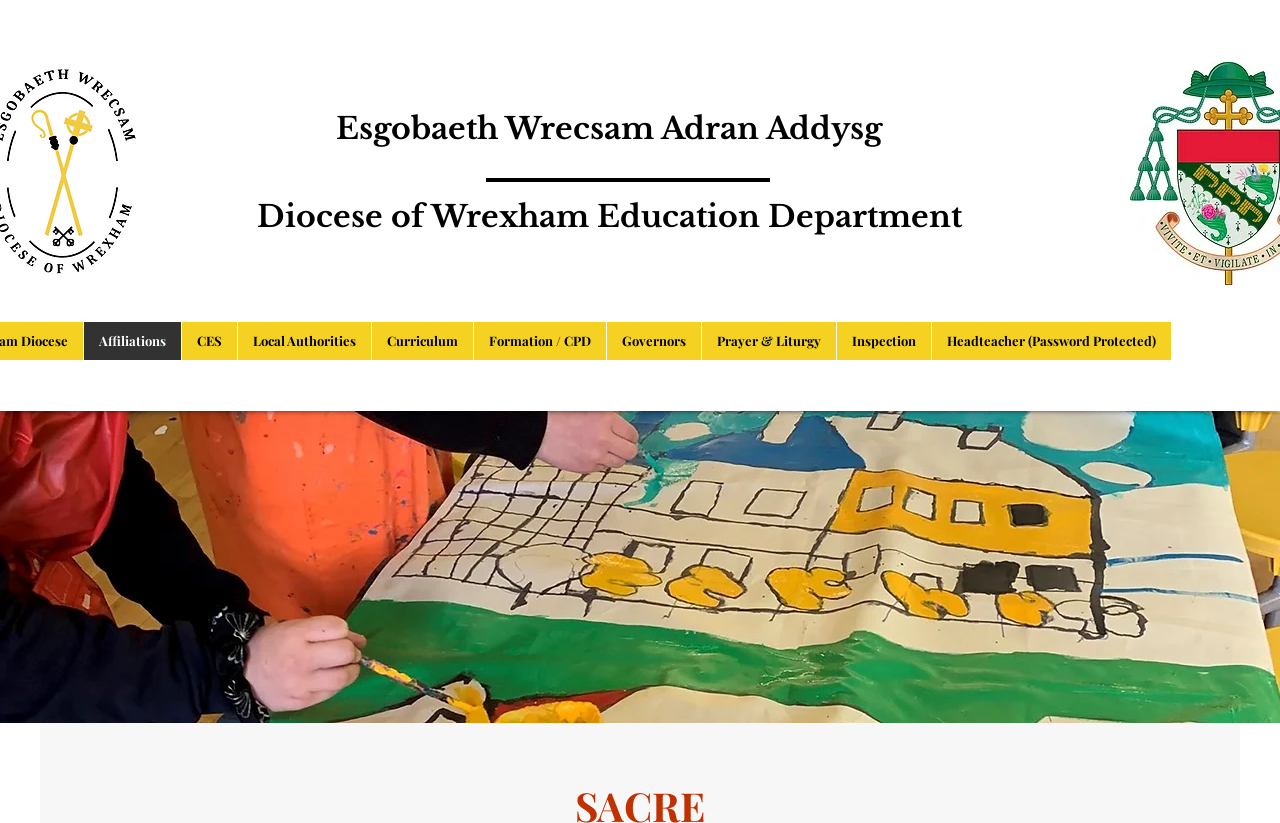Find the bounding box coordinates of the UI element according to this description: "Affiliations".

[0.065, 0.391, 0.141, 0.437]